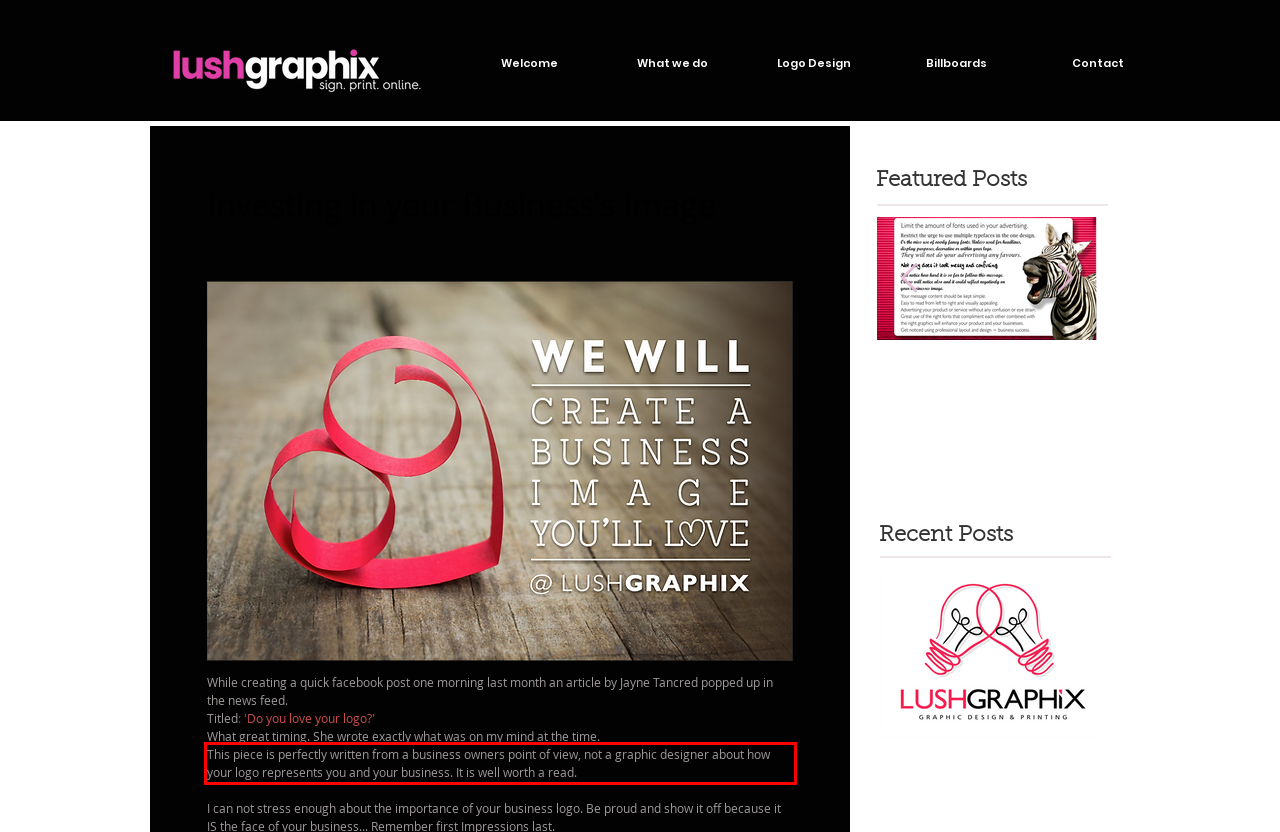You have a screenshot of a webpage with a red bounding box. Use OCR to generate the text contained within this red rectangle.

This piece is perfectly written from a business owners point of view, not a graphic designer about how your logo represents you and your business. It is well worth a read.